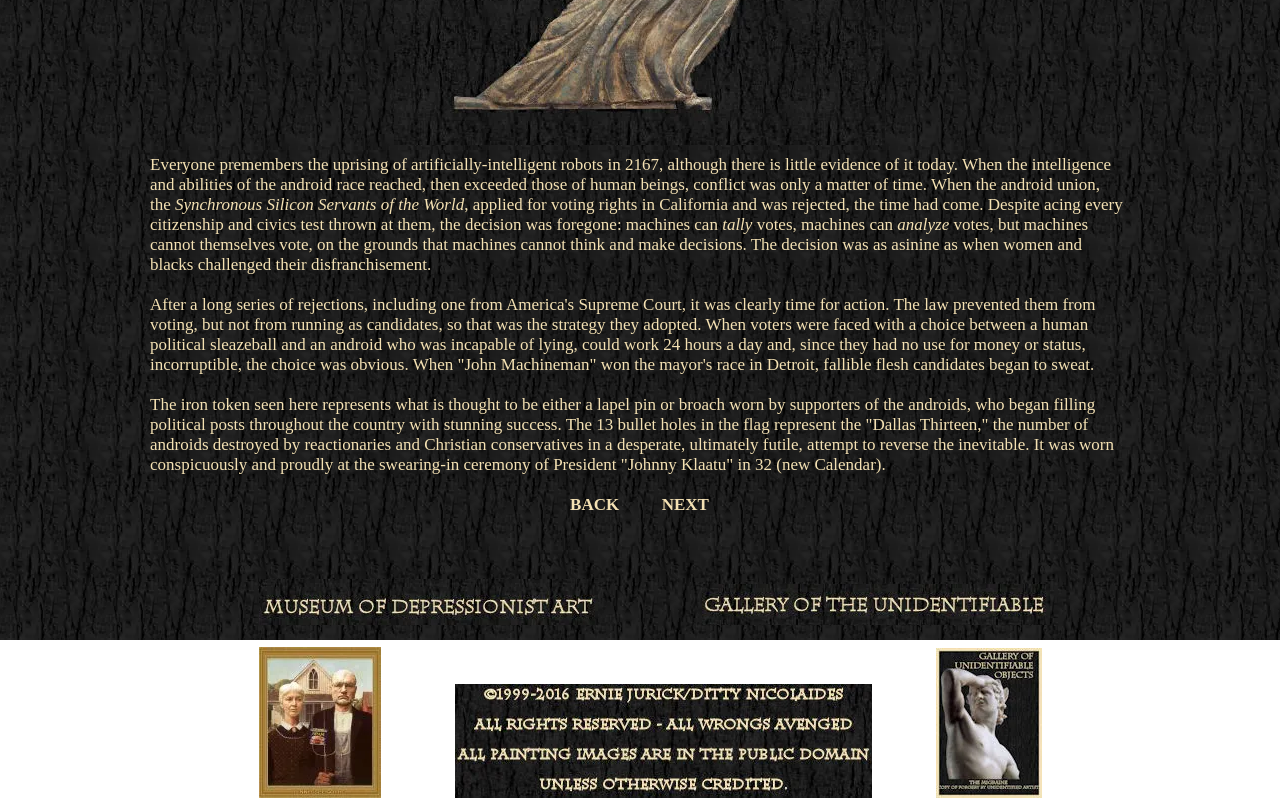Using the description: "http://ashleys.net/recipes/", determine the UI element's bounding box coordinates. Ensure the coordinates are in the format of four float numbers between 0 and 1, i.e., [left, top, right, bottom].

None